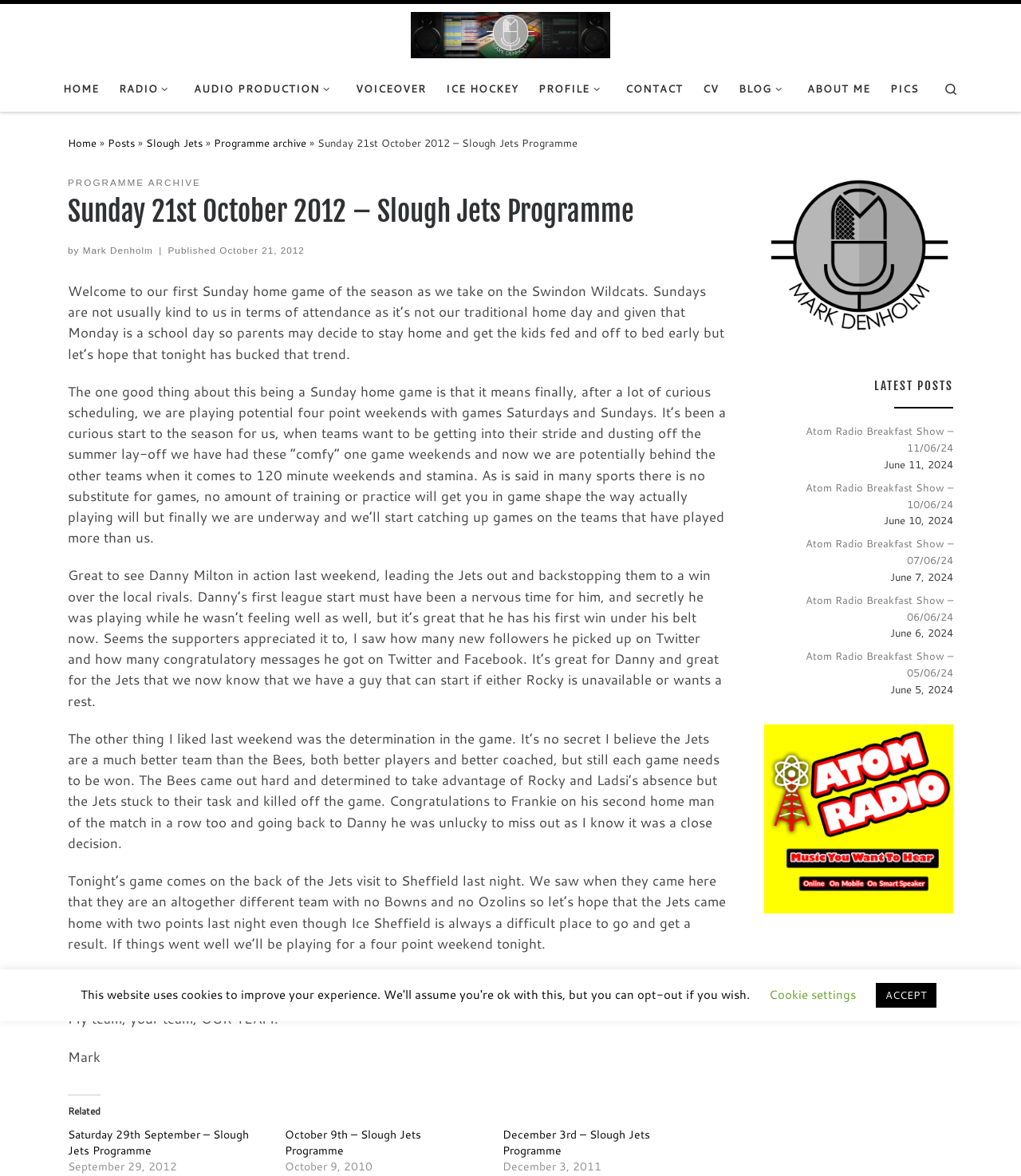Produce an extensive caption that describes everything on the webpage.

This webpage appears to be a blog post about the Slough Jets ice hockey team, specifically their game on Sunday, October 21st, 2012, against the Swindon Wildcats. 

At the top of the page, there is a navigation menu with links to various sections of the website, including "HOME", "RADIO", "AUDIO PRODUCTION", "VOICEOVER", "ICE HOCKEY", "PROFILE", "CONTACT", "CV", "BLOG", "ABOUT ME", and "PICS". 

Below the navigation menu, there is a header section with a title "Sunday 21st October 2012 – Slough Jets Programme" and a link to the "PROGRAMME ARCHIVE". 

The main content of the page is a blog post written by Mark Denholm, which discusses the upcoming game against the Swindon Wildcats, the team's performance in previous games, and the importance of winning this game. The post is divided into several paragraphs, each discussing a different aspect of the game or the team's performance. 

To the right of the main content, there is a sidebar with a heading "LATEST POSTS" and a list of links to recent blog posts, along with their corresponding dates. 

At the very bottom of the page, there are two buttons, "Cookie settings" and "ACCEPT", which are likely related to the website's cookie policy.